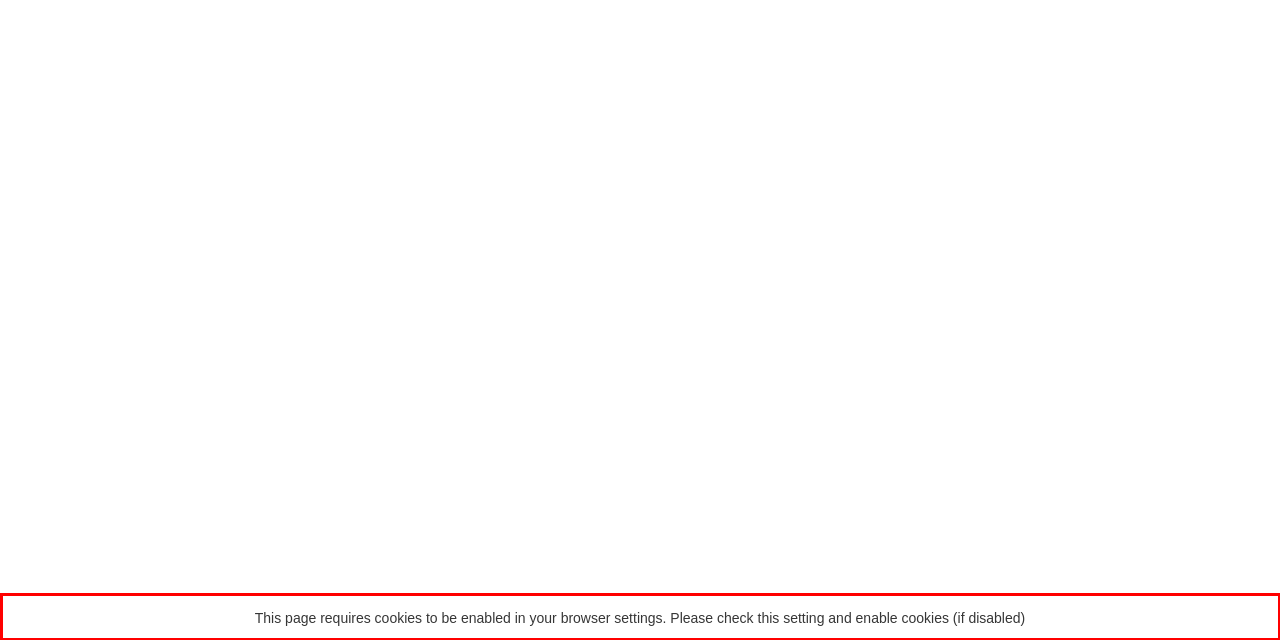Given a screenshot of a webpage, identify the red bounding box and perform OCR to recognize the text within that box.

This page requires cookies to be enabled in your browser settings. Please check this setting and enable cookies (if disabled)